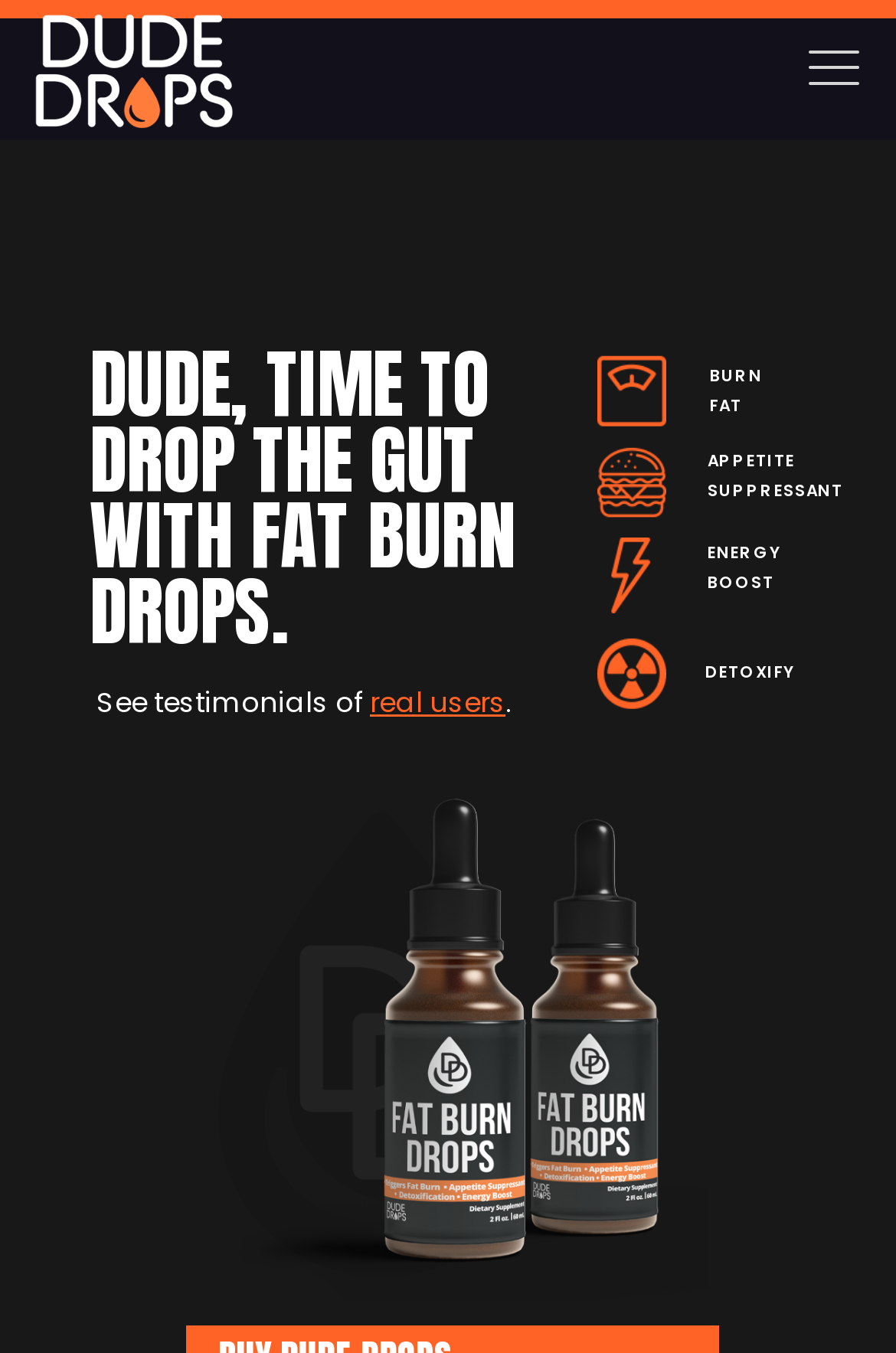What is the main theme of this webpage?
Make sure to answer the question with a detailed and comprehensive explanation.

Based on the text 'DUDE, TIME TO DROP THE GUT WITH FAT BURN DROPS' and other related keywords like 'APPETITE', 'SUPPRESSANT', 'DETOXIFY', and 'ENERGY', it can be inferred that the main theme of this webpage is related to weight loss and fitness.